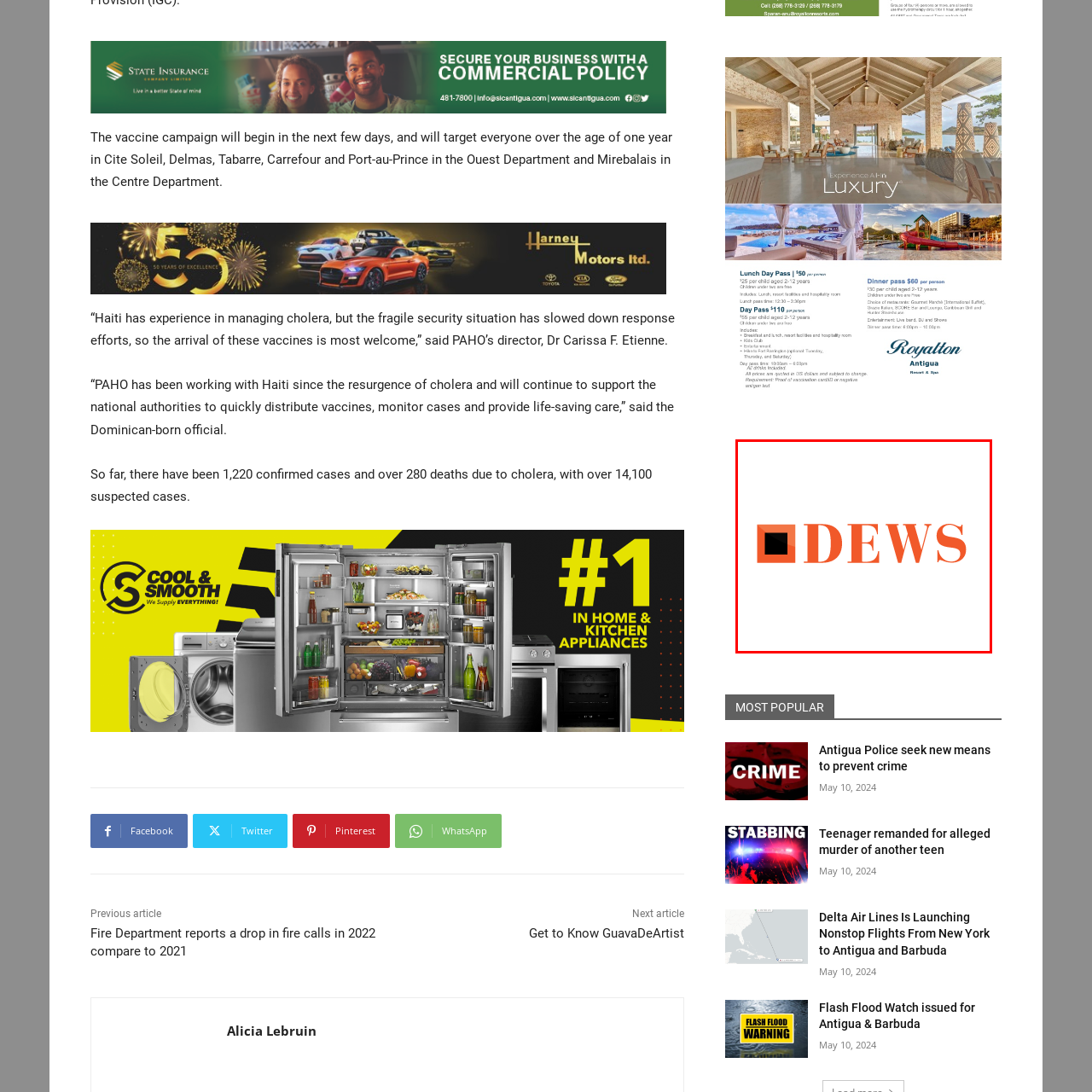What type of brand identity does the logo suggest?
Focus on the image highlighted within the red borders and answer with a single word or short phrase derived from the image.

Contemporary